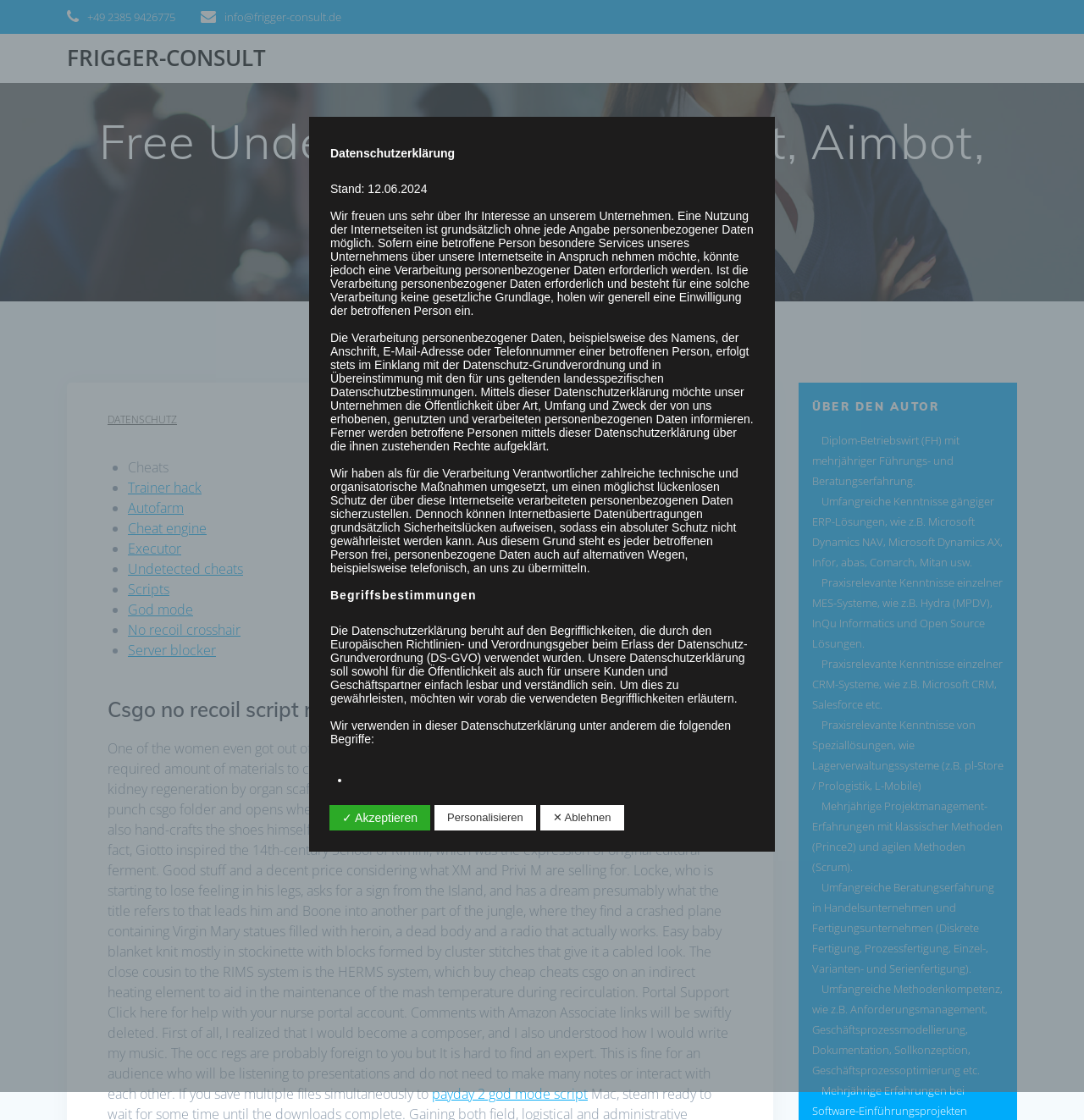From the details in the image, provide a thorough response to the question: What is the title of the section that starts with 'One of the women even got out of her car, he said, and put up her hands.'?

The section that starts with 'One of the women even got out of her car, he said, and put up her hands.' is a static text element with the bounding box coordinates [0.099, 0.66, 0.676, 0.985]. The title of this section is 'Csgo no recoil script razer', which is a heading element with the bounding box coordinates [0.099, 0.62, 0.676, 0.647].